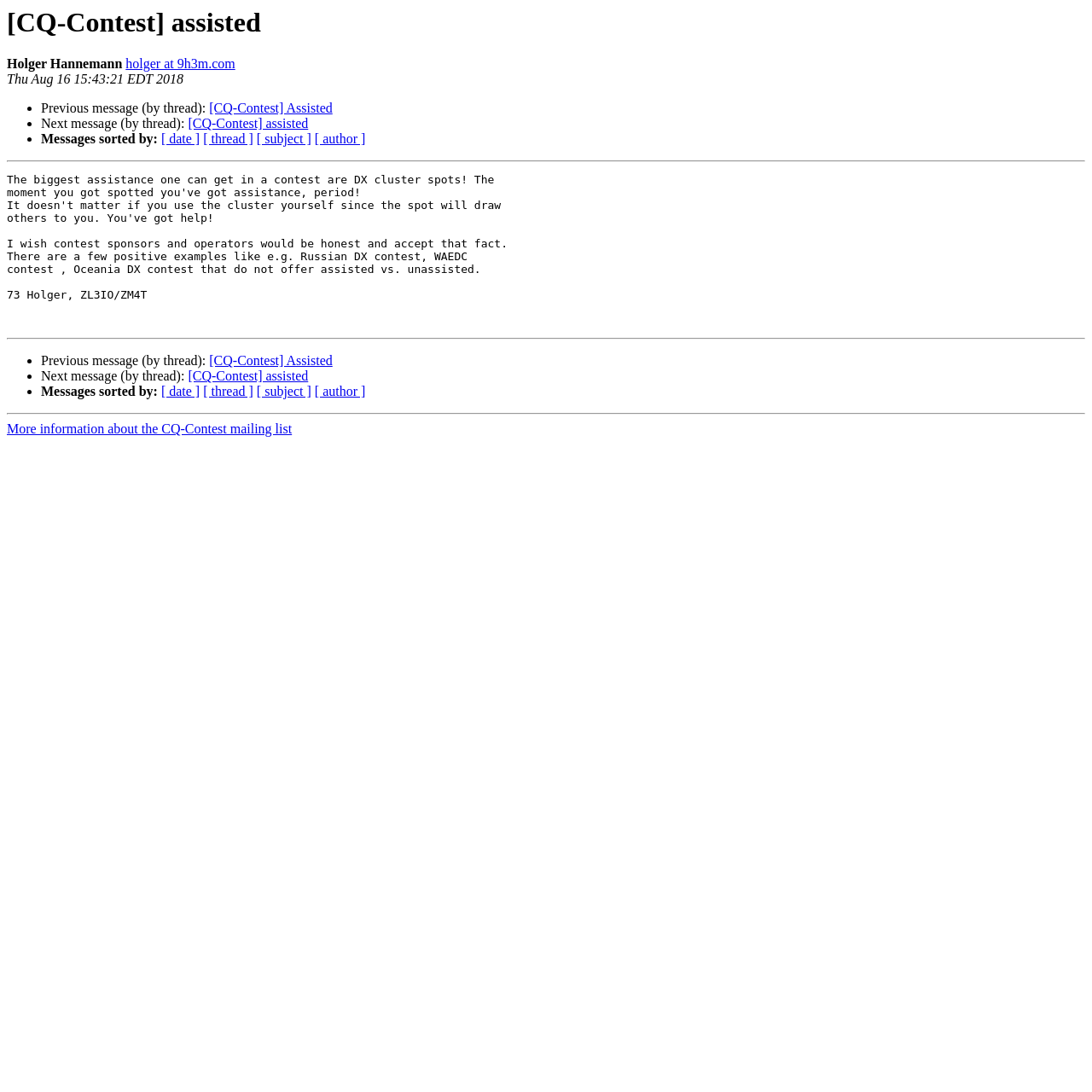How many links are there to sort messages?
Using the image, answer in one word or phrase.

4